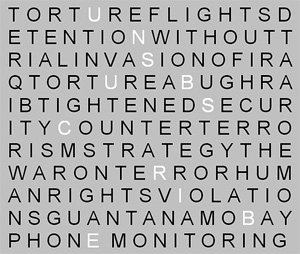What is the purpose of the word search puzzle?
Provide an in-depth answer to the question, covering all aspects.

The visual format of the puzzle is designed to engage viewers in a critical examination of the complex topics related to security, human rights, and counter-terrorism. By presenting these issues in a puzzle format, the image encourages viewers to reflect on the implications of such policies in today's society.